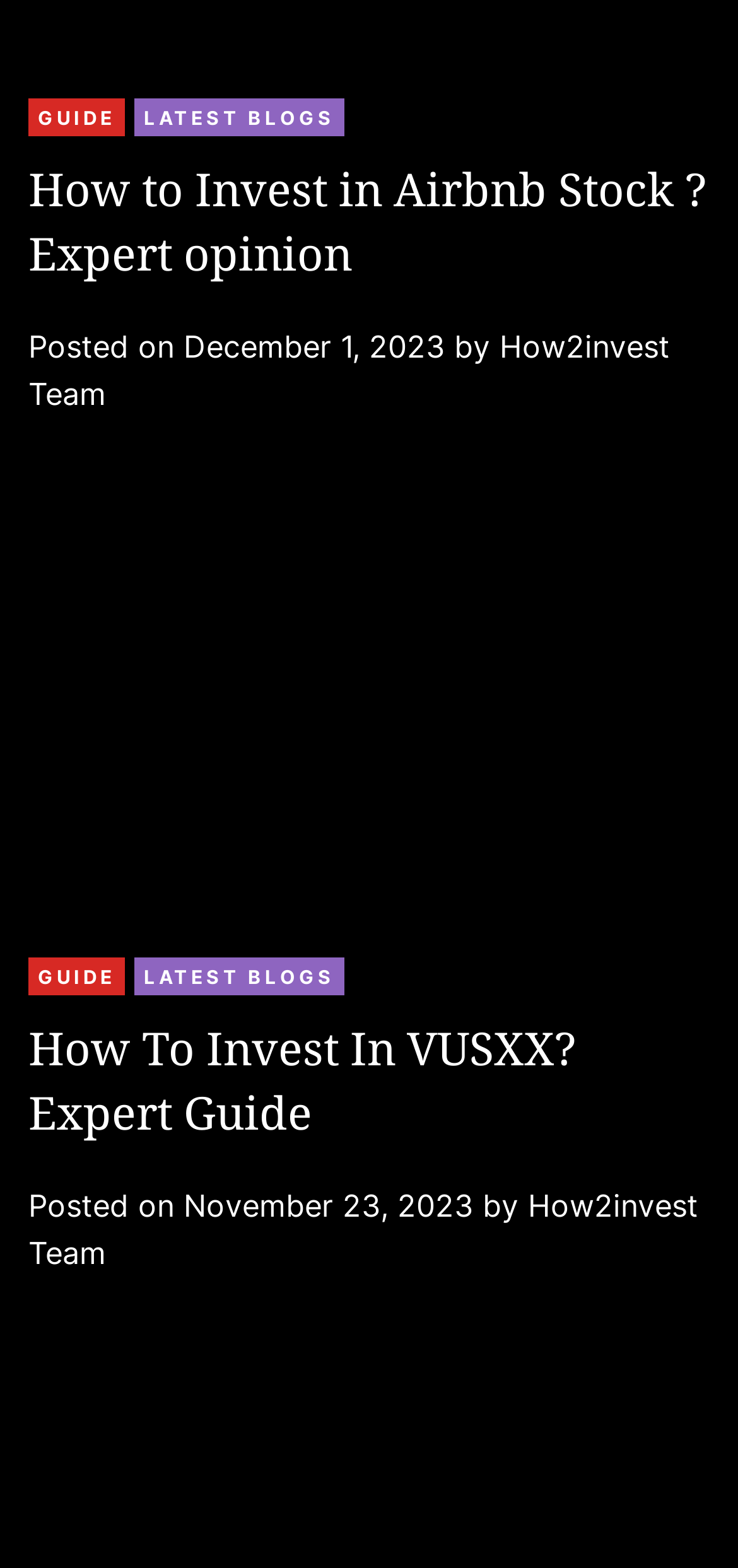Please mark the bounding box coordinates of the area that should be clicked to carry out the instruction: "view the article posted on December 1, 2023".

[0.249, 0.208, 0.603, 0.233]